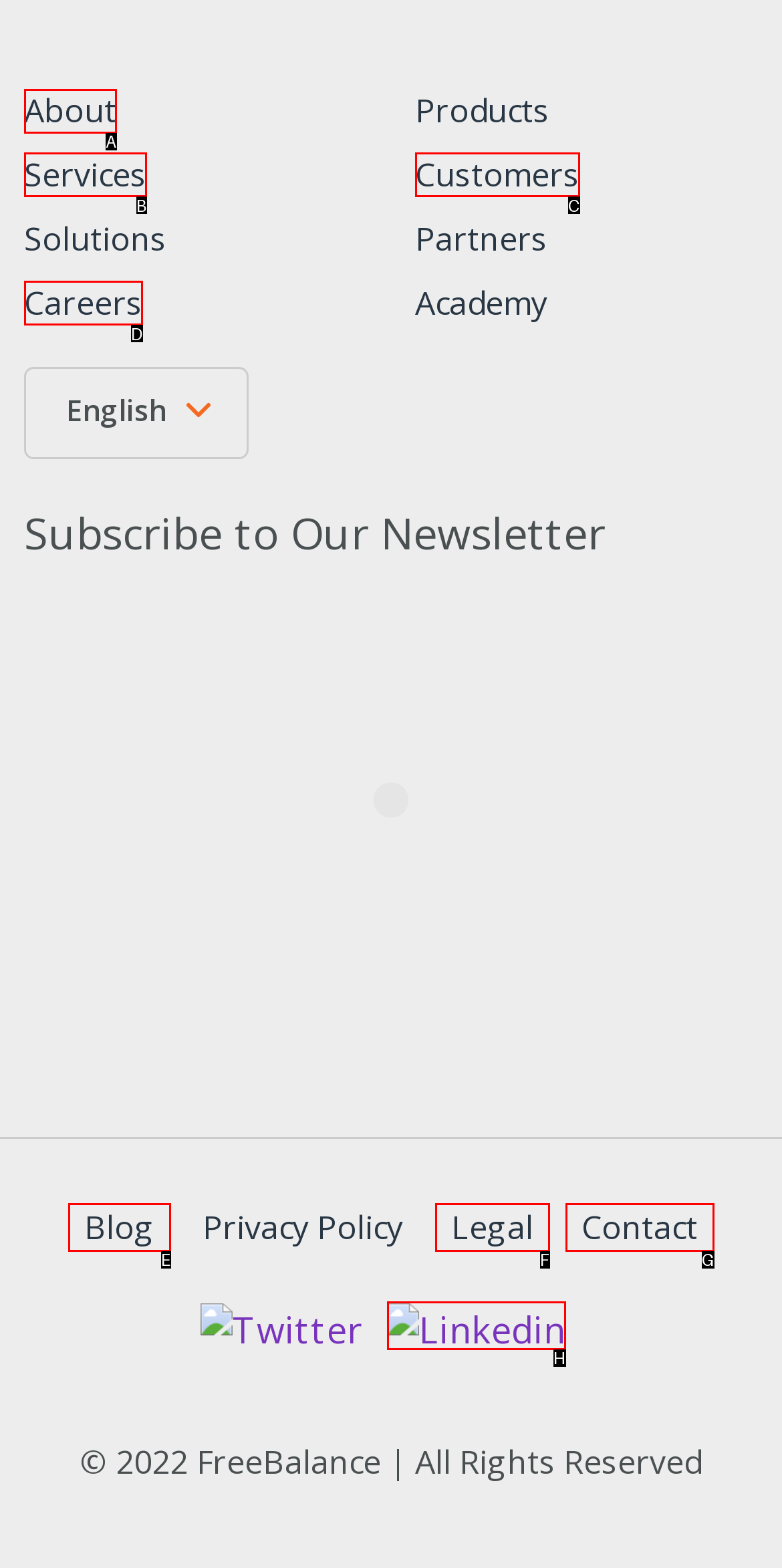Tell me the letter of the correct UI element to click for this instruction: Click on About. Answer with the letter only.

A